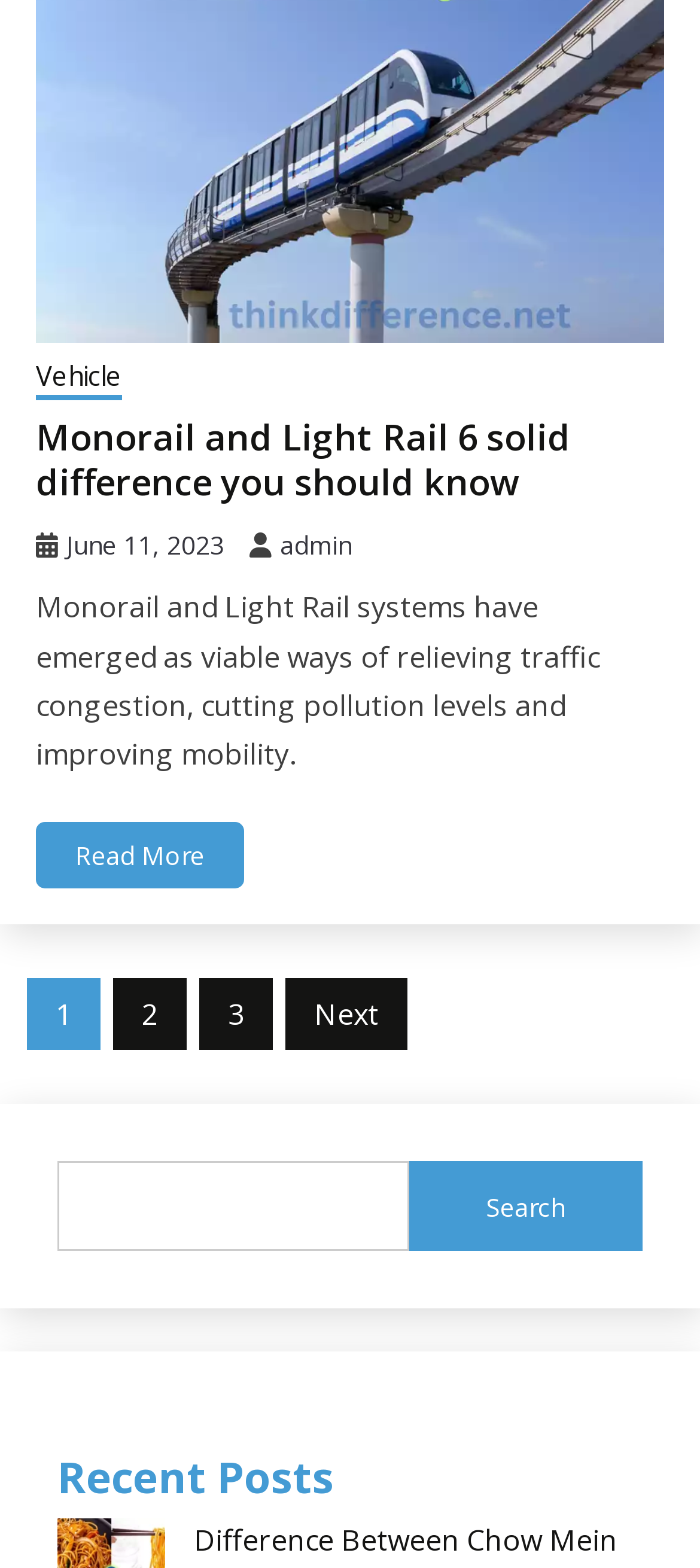Who is the author of the article?
Provide a thorough and detailed answer to the question.

The author of the article can be determined by looking at the link 'admin' which is likely to be the author's name or username.